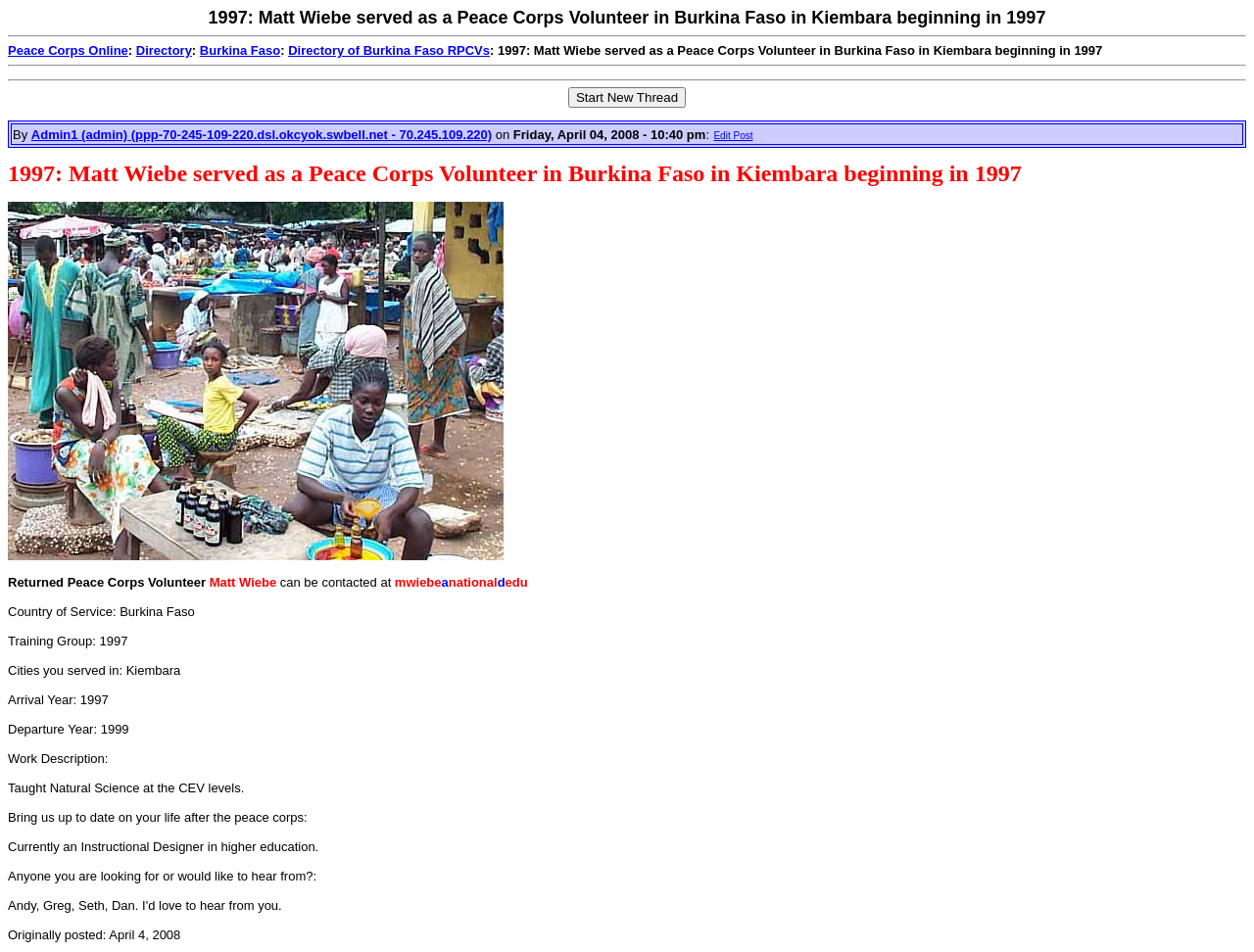Describe all significant elements and features of the webpage.

The webpage is about Matt Wiebe, a Peace Corps Volunteer who served in Burkina Faso from 1997 to 1999. At the top, there are several links, including "Peace Corps Online", "Directory", "Burkina Faso", and "Directory of Burkina Faso RPCVs". Below these links, there is a horizontal separator. 

On the left side, there is a table with a single row containing information about the post, including the author "Admin1 (admin)" and a link to "Edit Post". 

Below the table, there is a large block of text that repeats the title "1997: Matt Wiebe served as a Peace Corps Volunteer in Burkina Faso in Kiembara beginning in 1997". Next to this text, there is a large image that likely represents Matt Wiebe. 

Further down, there are several sections of text that provide more information about Matt Wiebe, including his contact information, country of service, training group, cities served in, arrival and departure years, work description, and life after the Peace Corps. 

At the very bottom, there is a note indicating that the post was originally posted on April 4, 2008. There is also a button to "Start New Thread" located near the top of the page, above the table.